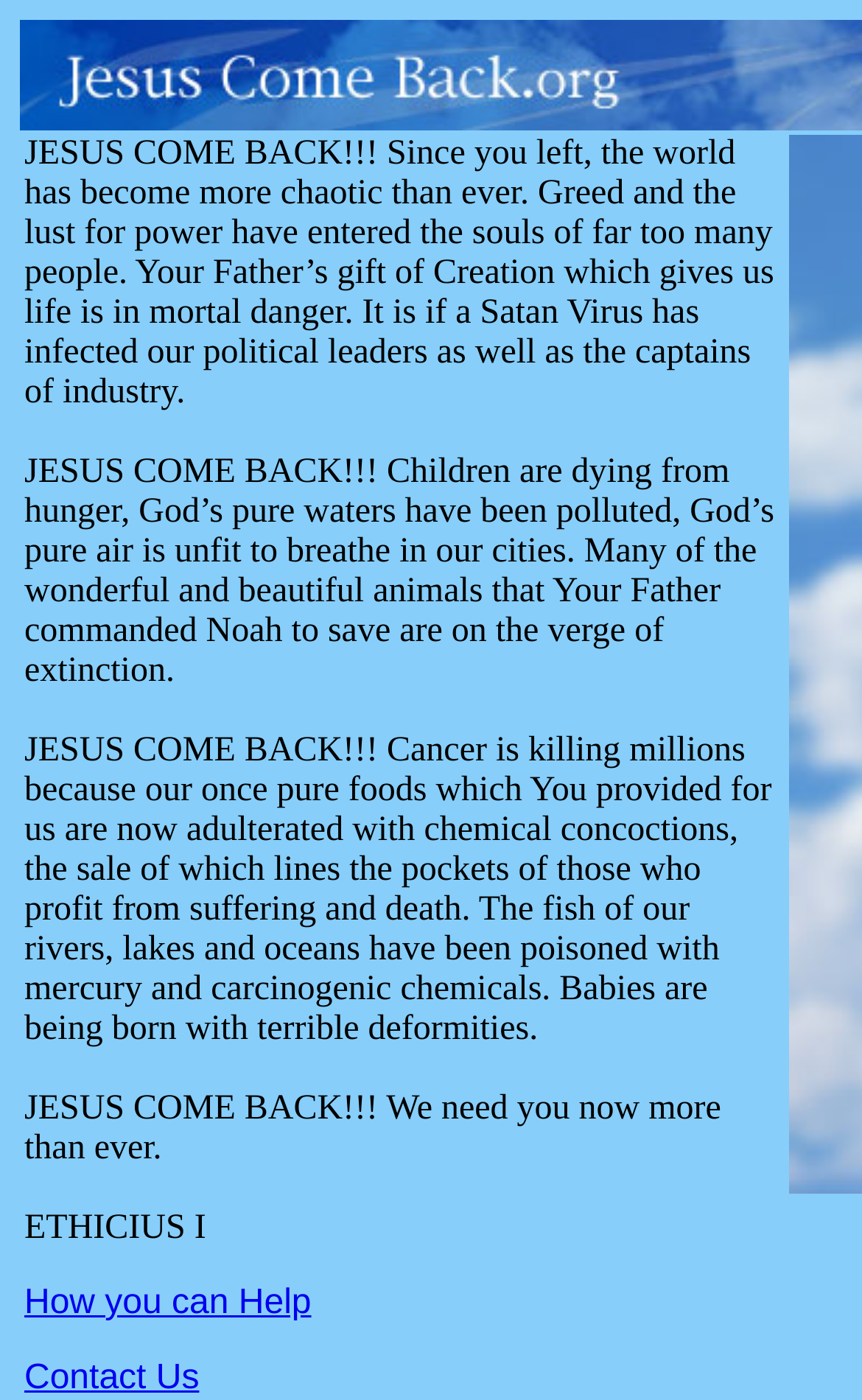What is the tone of the webpage?
Provide an in-depth and detailed explanation in response to the question.

The use of multiple exclamation points in the static text elements, such as 'JESUS COME BACK!!!', suggests a sense of urgency and pleading, implying that the author is deeply concerned about the issue of cancer and is calling for Jesus' return.